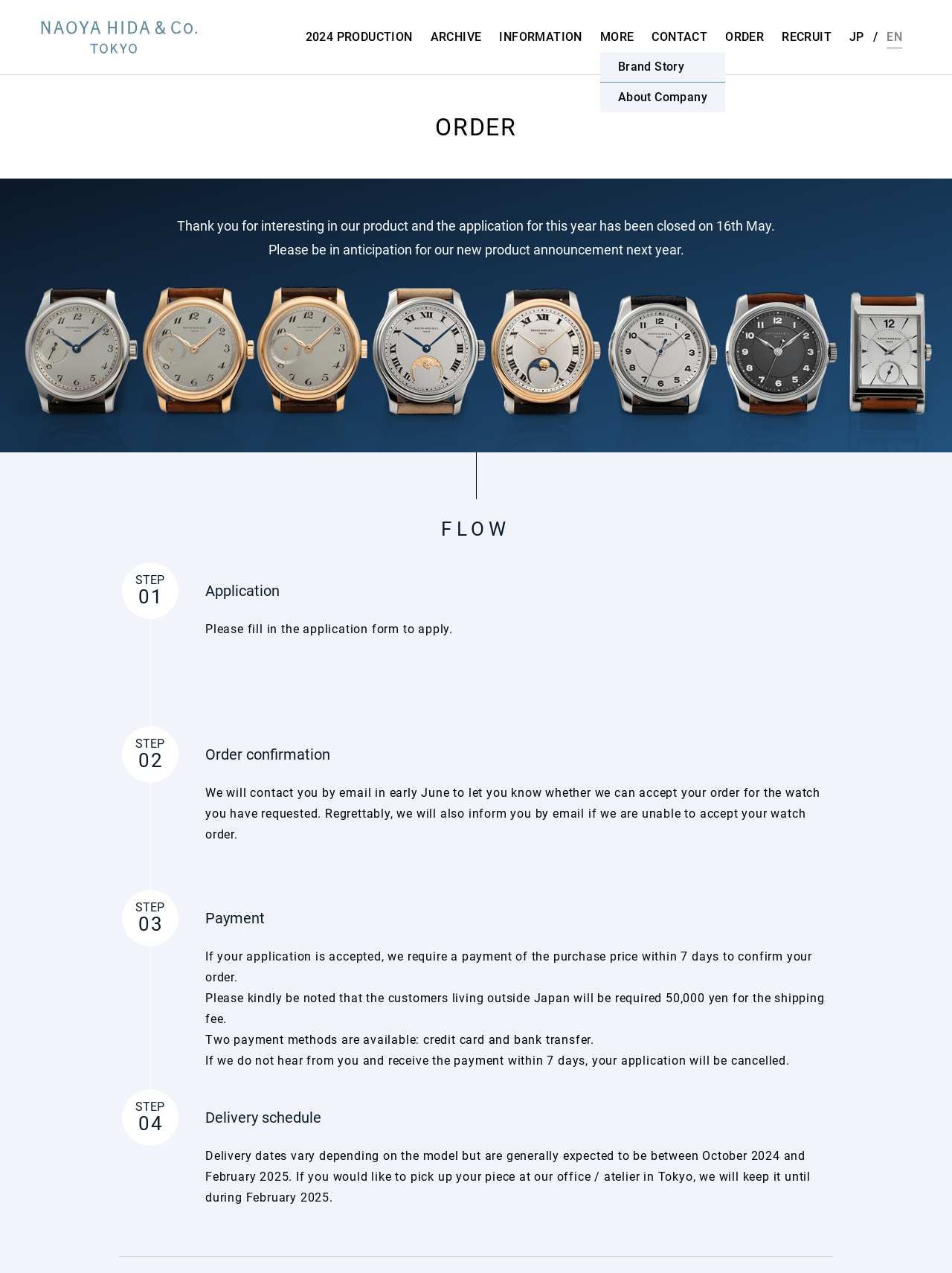Answer the question in one word or a short phrase:
What is the shipping fee for customers outside Japan?

50,000 yen